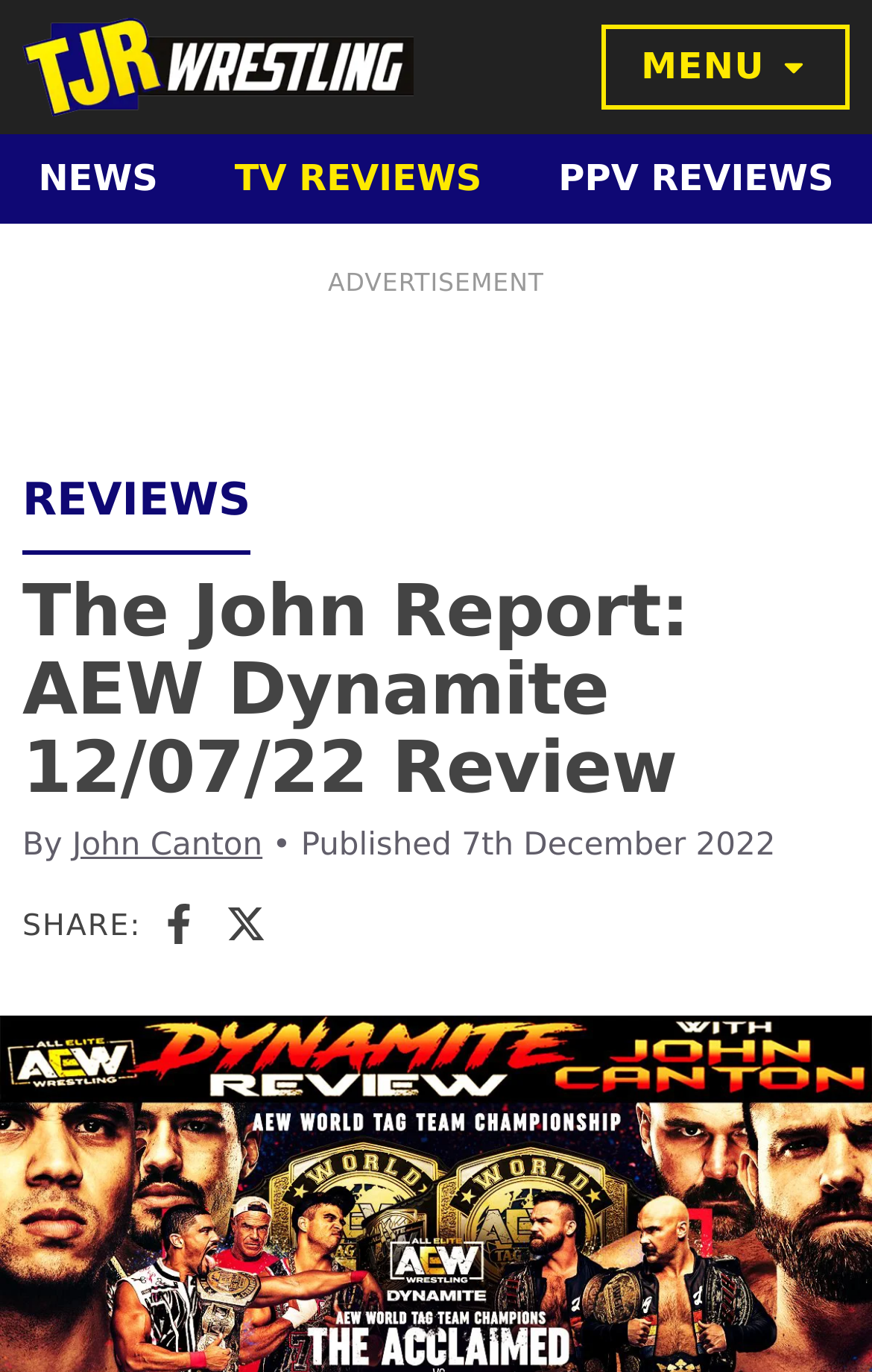Can you find the bounding box coordinates for the UI element given this description: "News"? Provide the coordinates as four float numbers between 0 and 1: [left, top, right, bottom].

[0.0, 0.099, 0.225, 0.164]